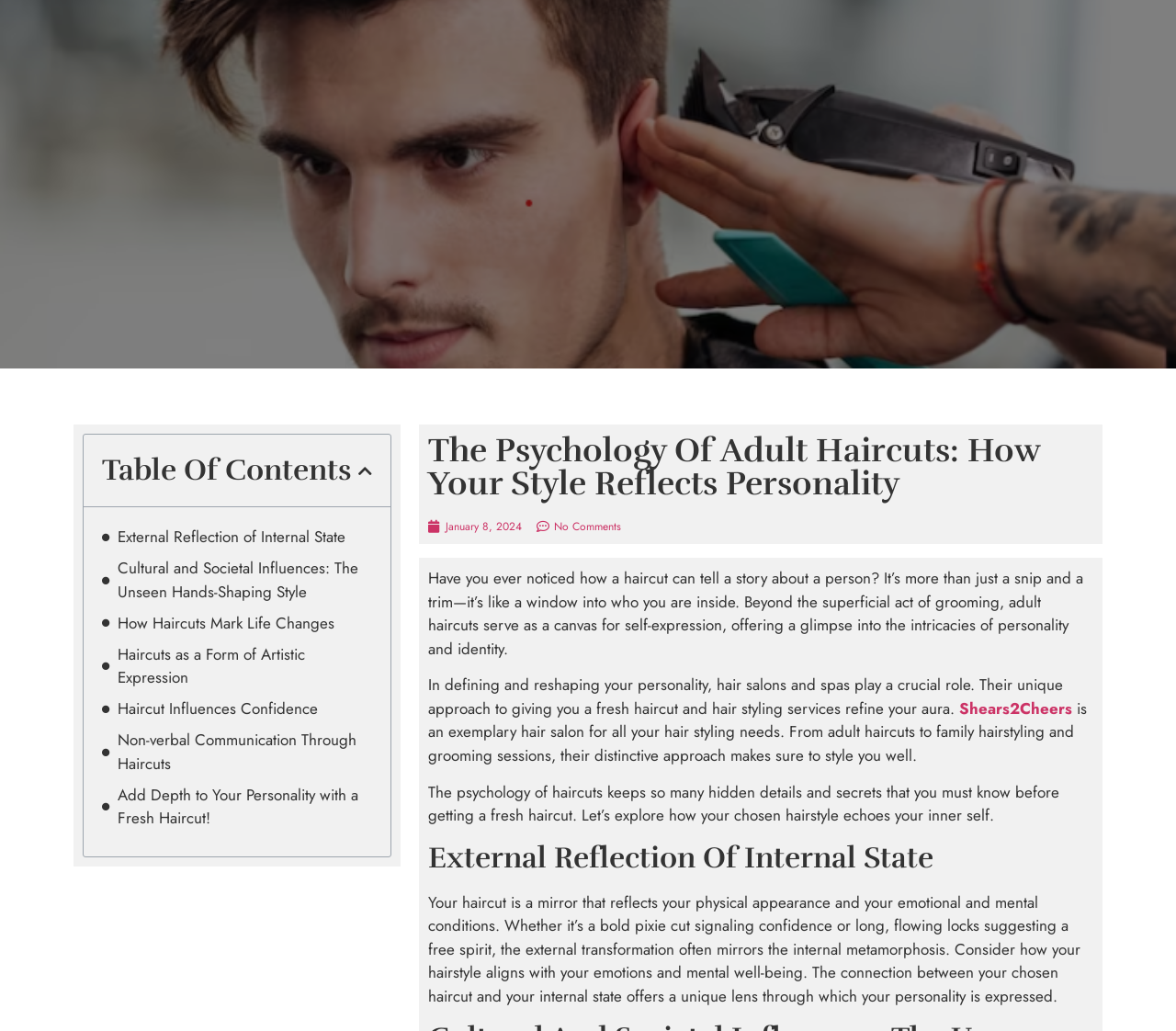What is the name of the hair salon mentioned?
Using the visual information from the image, give a one-word or short-phrase answer.

Shears2Cheers